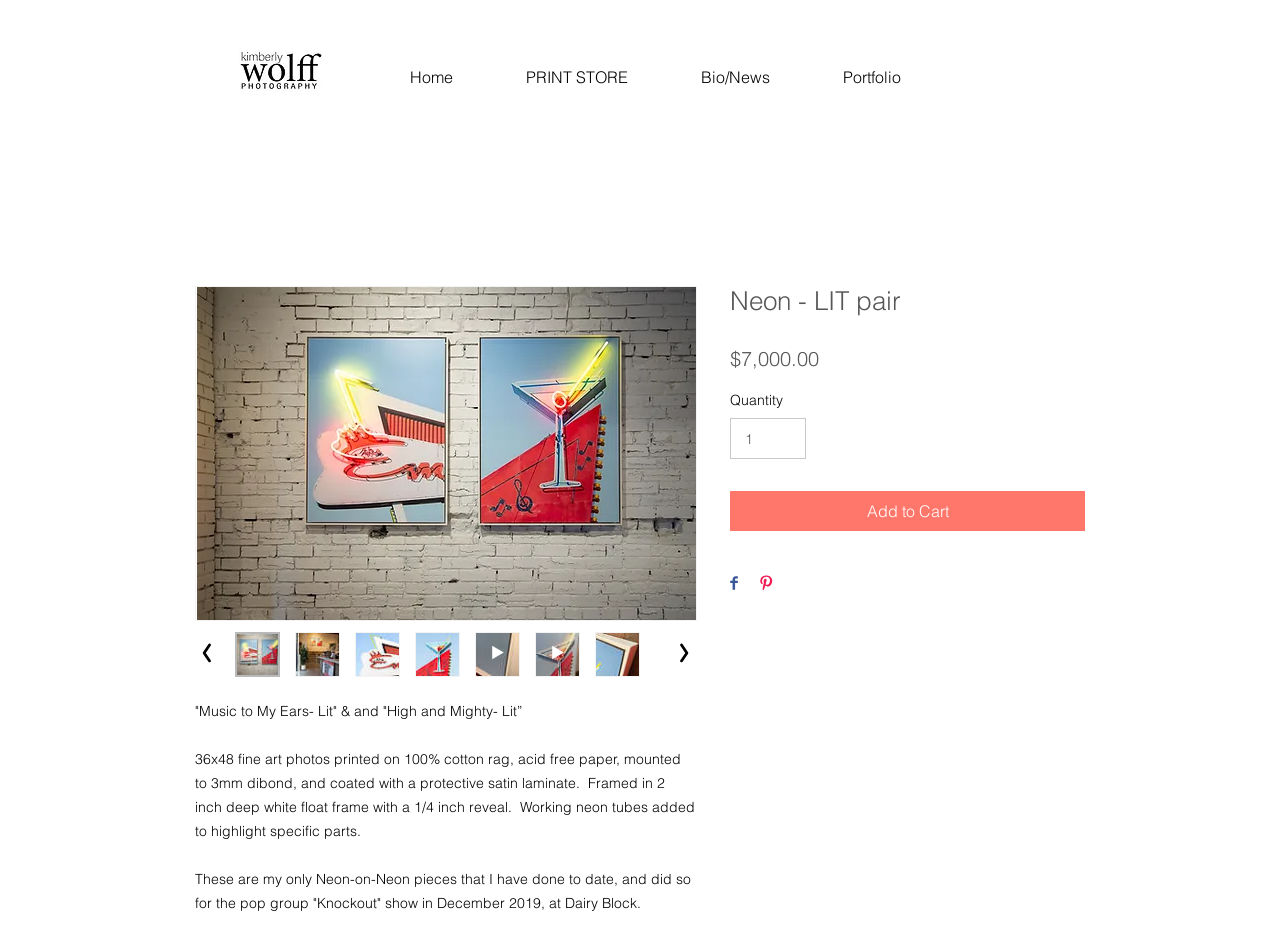Using the given element description, provide the bounding box coordinates (top-left x, top-left y, bottom-right x, bottom-right y) for the corresponding UI element in the screenshot: input value="1" aria-label="Quantity" value="1"

[0.57, 0.447, 0.63, 0.49]